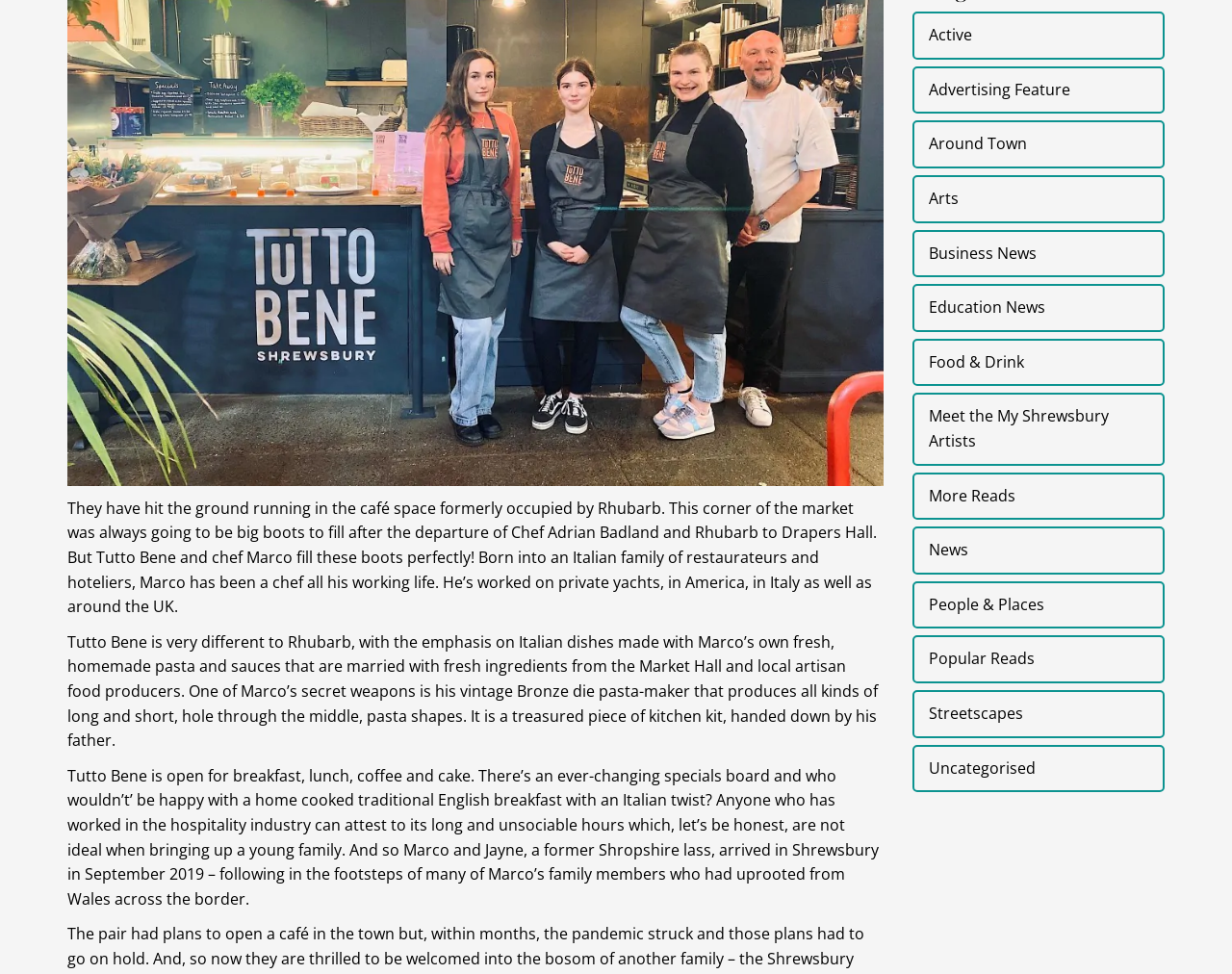Respond to the question below with a single word or phrase: What is special about Marco's pasta?

It's homemade and fresh